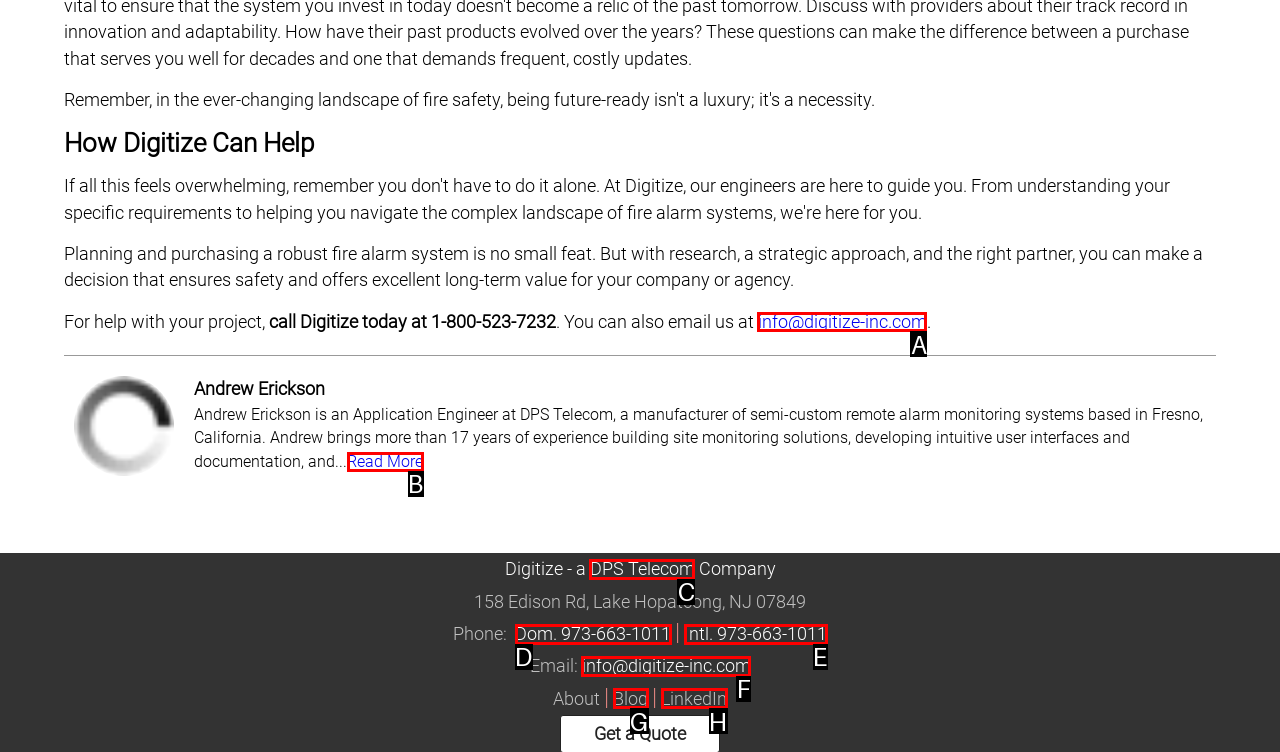To complete the instruction: Contact Digitize via email, which HTML element should be clicked?
Respond with the option's letter from the provided choices.

A